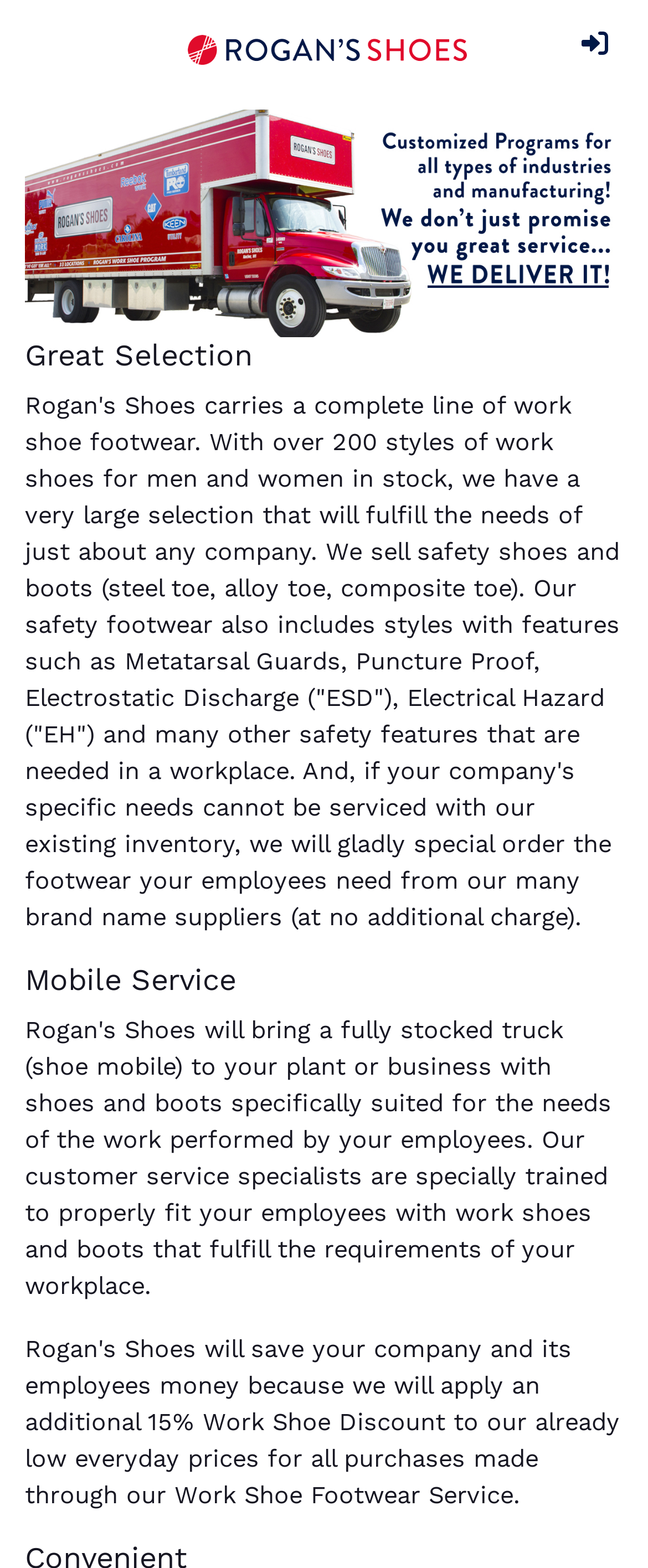Provide a one-word or short-phrase response to the question:
Can Rogan's Shoes special order products not in stock?

Yes